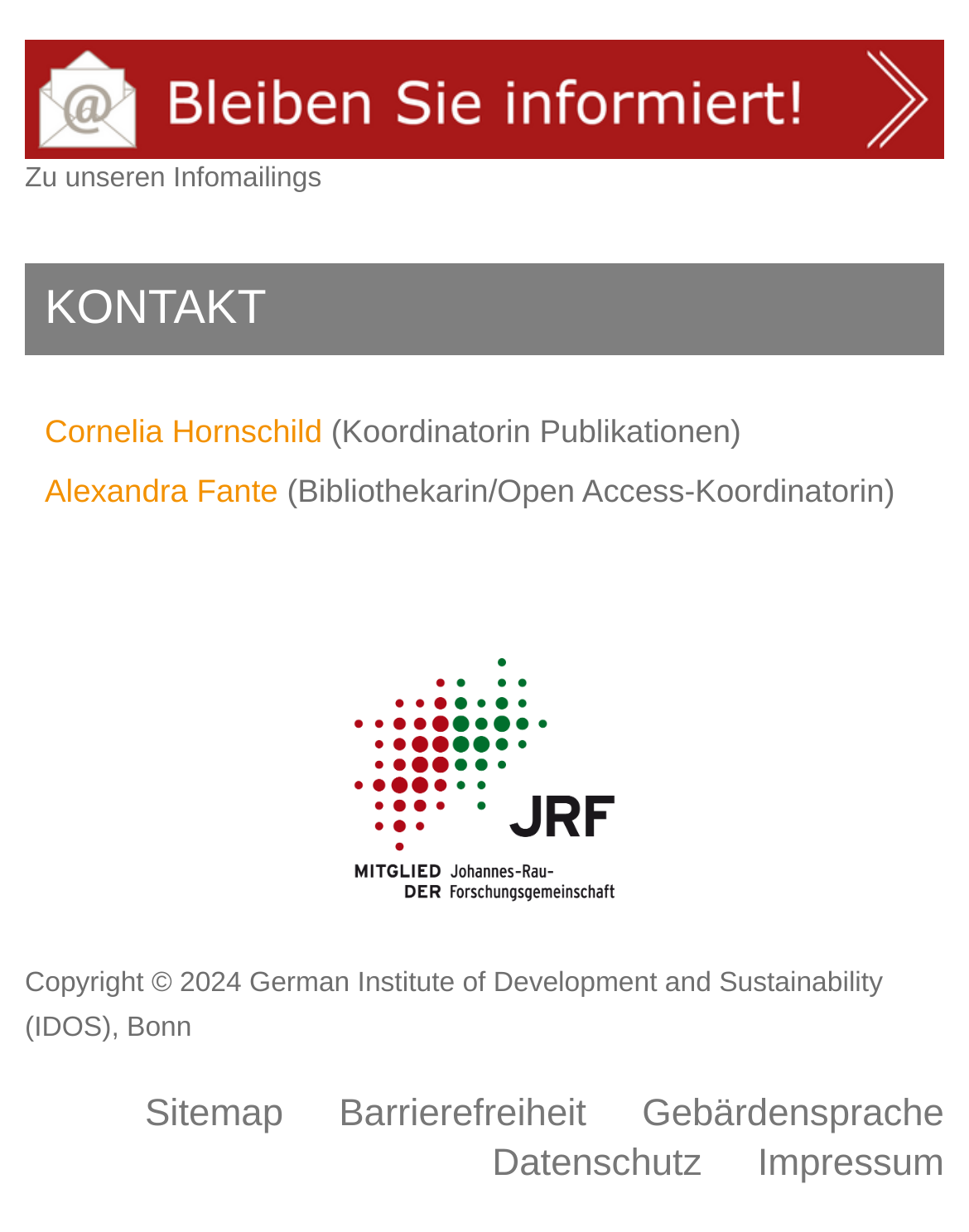Identify the bounding box coordinates of the element to click to follow this instruction: 'Check the Datenschutz'. Ensure the coordinates are four float values between 0 and 1, provided as [left, top, right, bottom].

[0.508, 0.927, 0.724, 0.961]